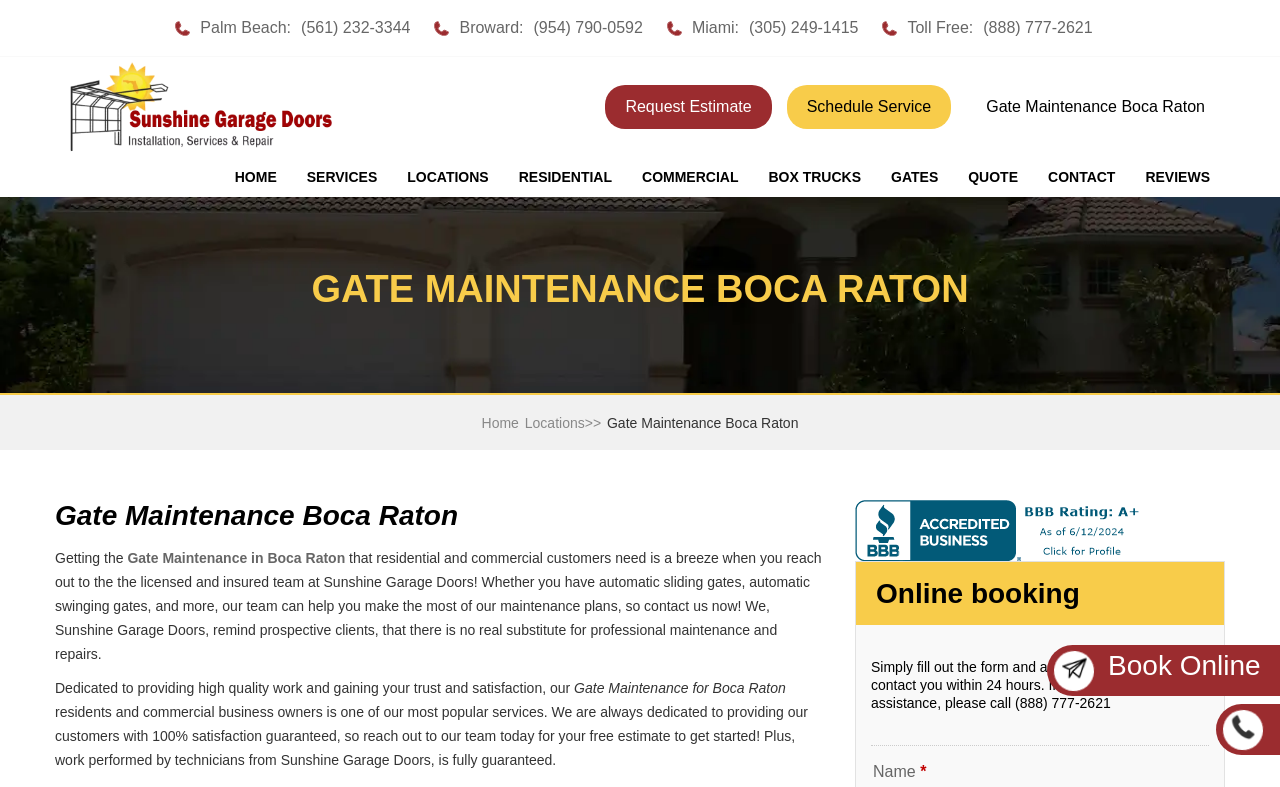Please locate the bounding box coordinates of the element that should be clicked to complete the given instruction: "Click for the BBB Business Review".

[0.668, 0.663, 0.897, 0.683]